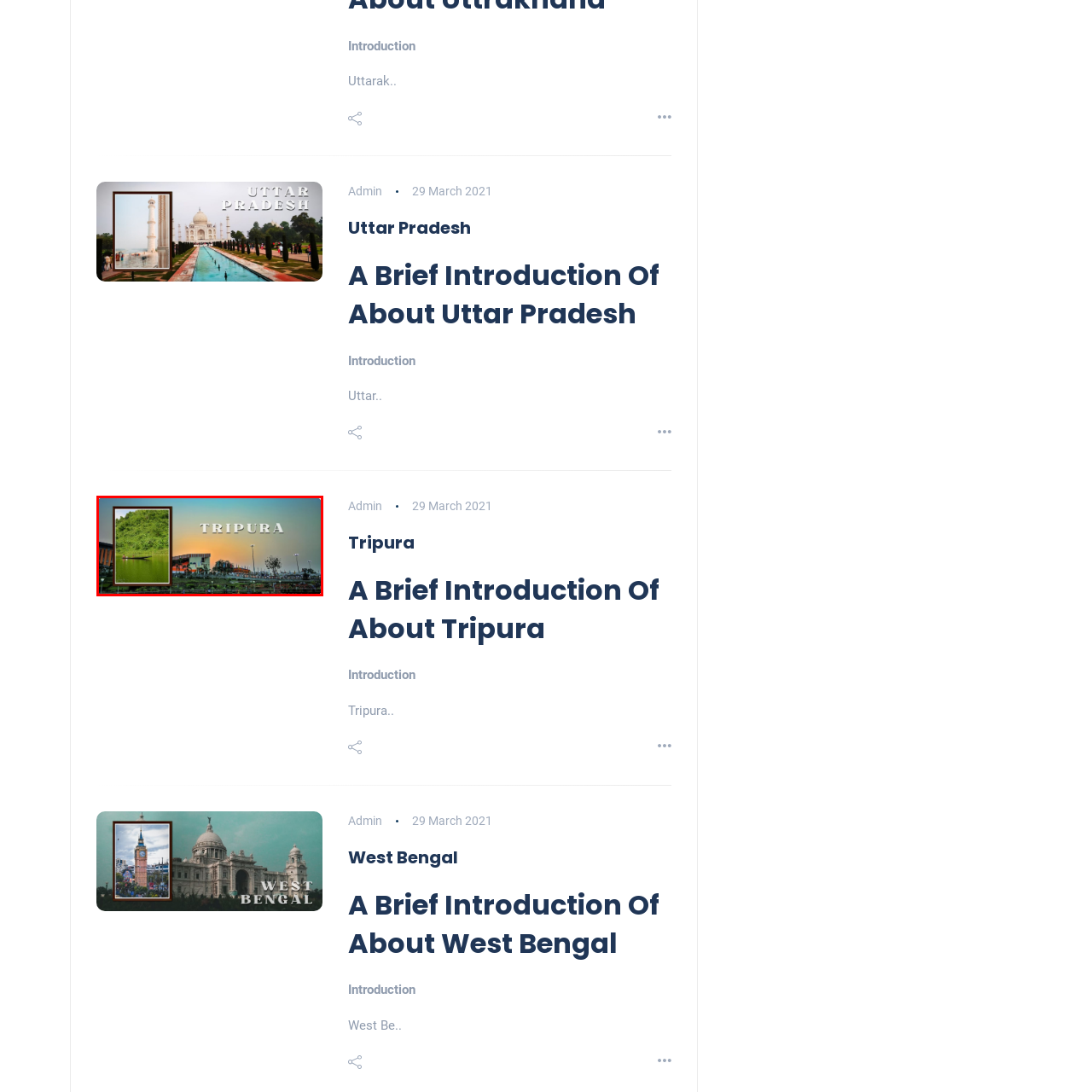Provide an extensive and detailed caption for the image section enclosed by the red boundary.

The image showcases a picturesque view of Tripura, highlighted by a serene landscape. On the left, a smaller inset photograph captures a tranquil water scene, featuring a boat gliding across a lush green lake, surrounded by gently rolling hills. The right side of the image prominently displays the word "TRIPURA" in bold, striking letters, symbolizing the state's vibrant identity. The background features a gradient sky, transitioning into warm hues of orange as the sun sets, creating a tranquil and inviting atmosphere. This visual representation encapsulates the natural beauty and calmness that Tripura offers, reflecting its charm and cultural richness.